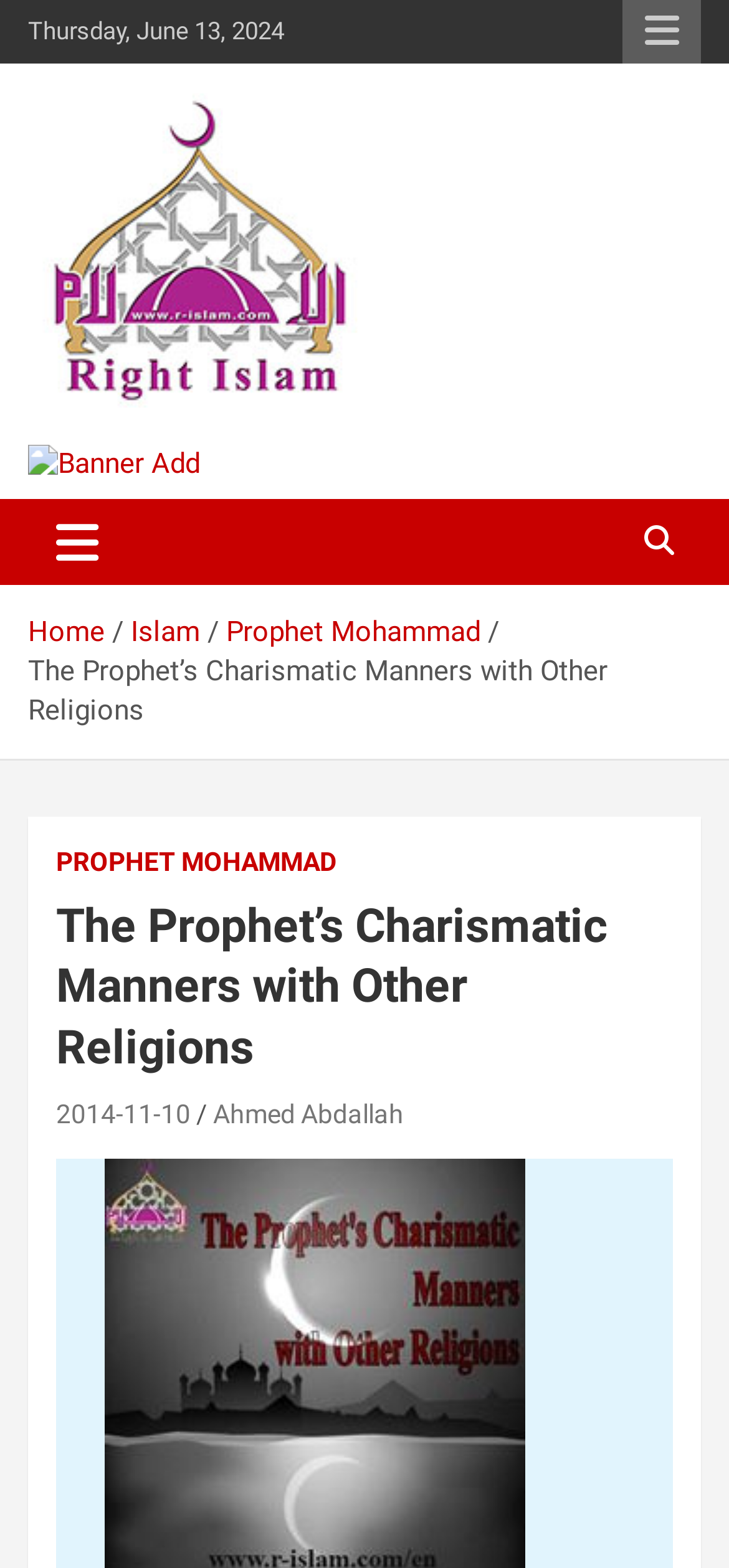What is the date displayed on the webpage?
Answer the question based on the image using a single word or a brief phrase.

Thursday, June 13, 2024